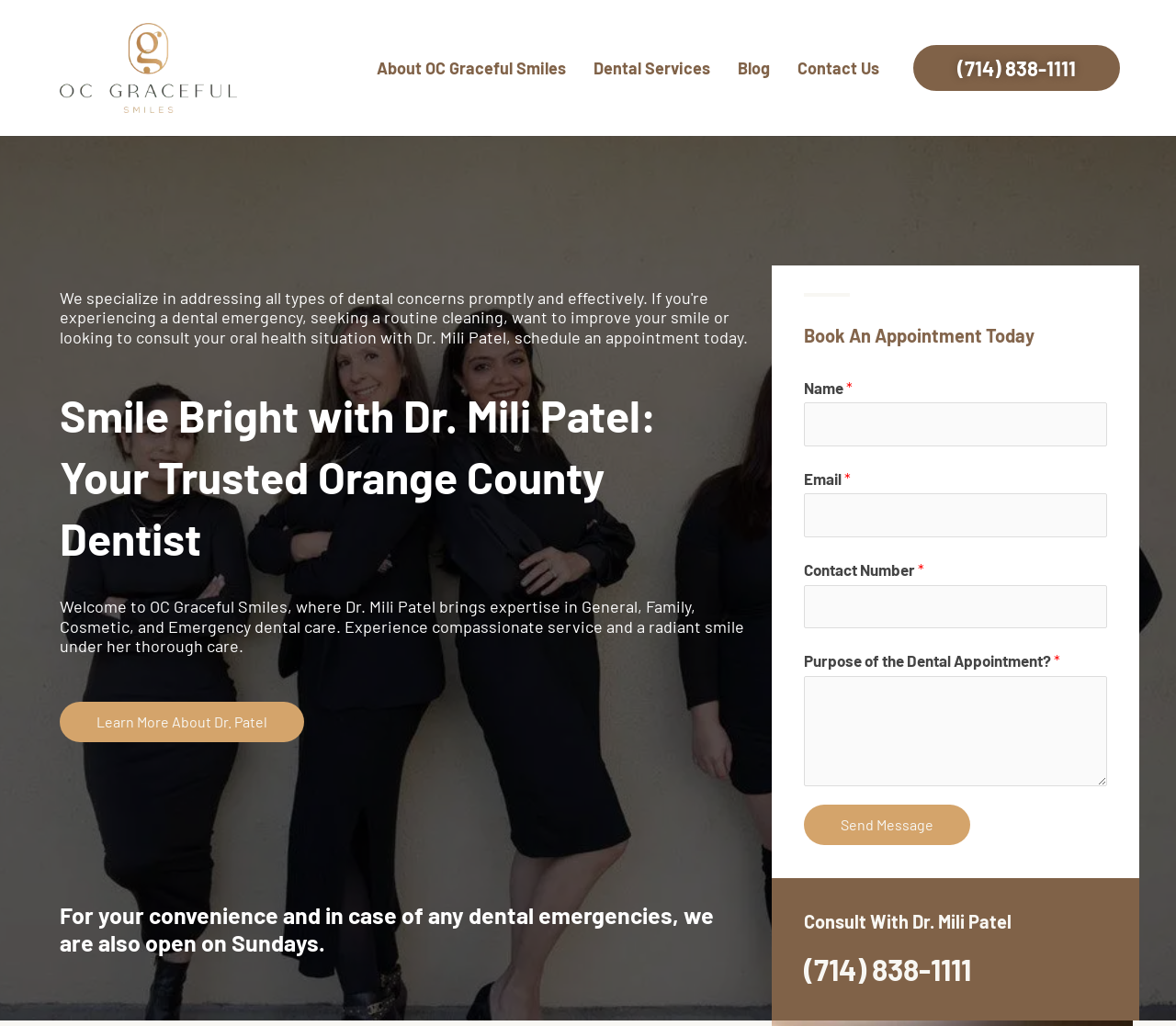Locate the bounding box coordinates of the element to click to perform the following action: 'Book an appointment today'. The coordinates should be given as four float values between 0 and 1, in the form of [left, top, right, bottom].

[0.684, 0.316, 0.941, 0.337]